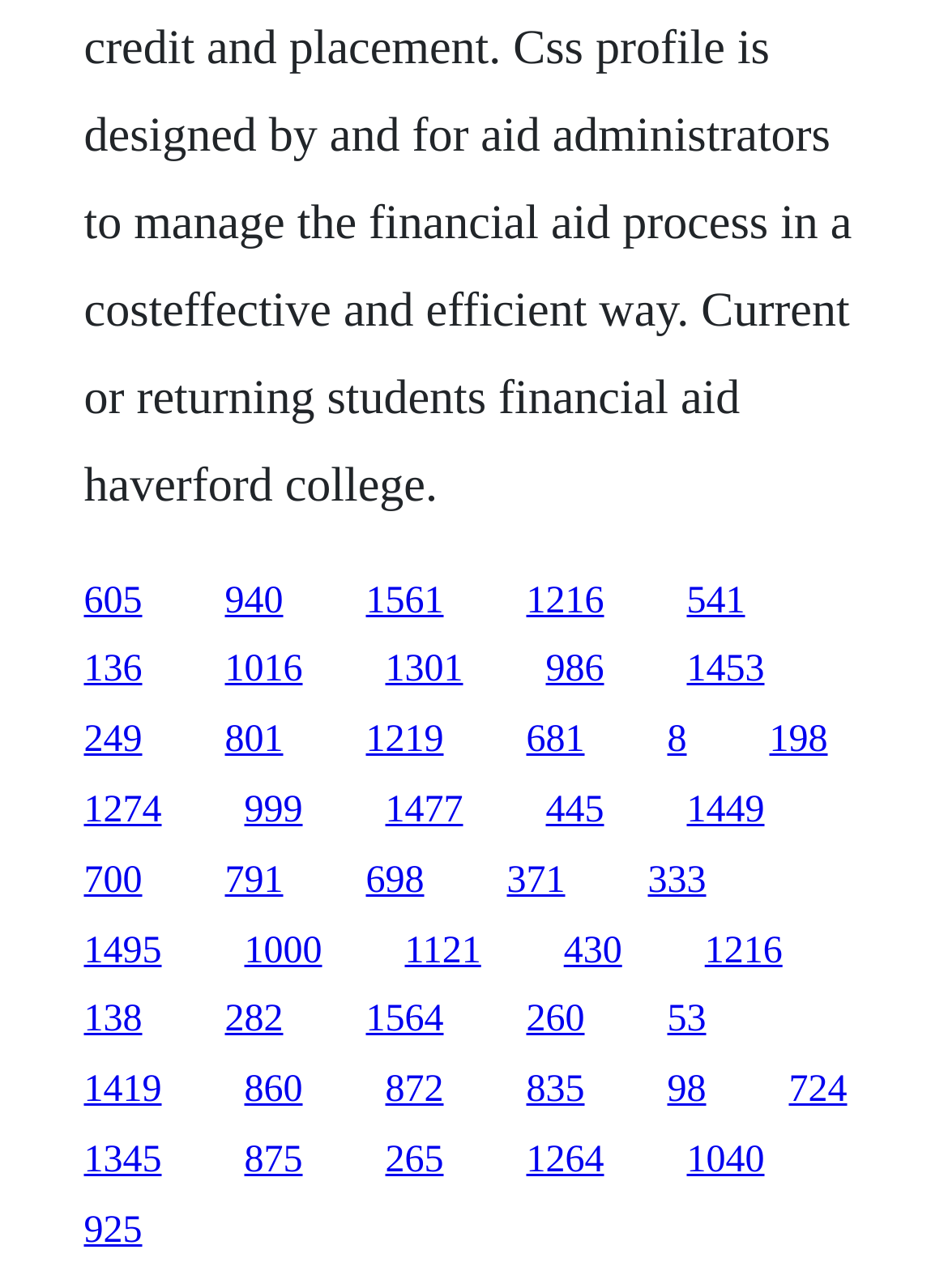Please identify the bounding box coordinates of where to click in order to follow the instruction: "click the link in the middle".

[0.555, 0.559, 0.617, 0.591]